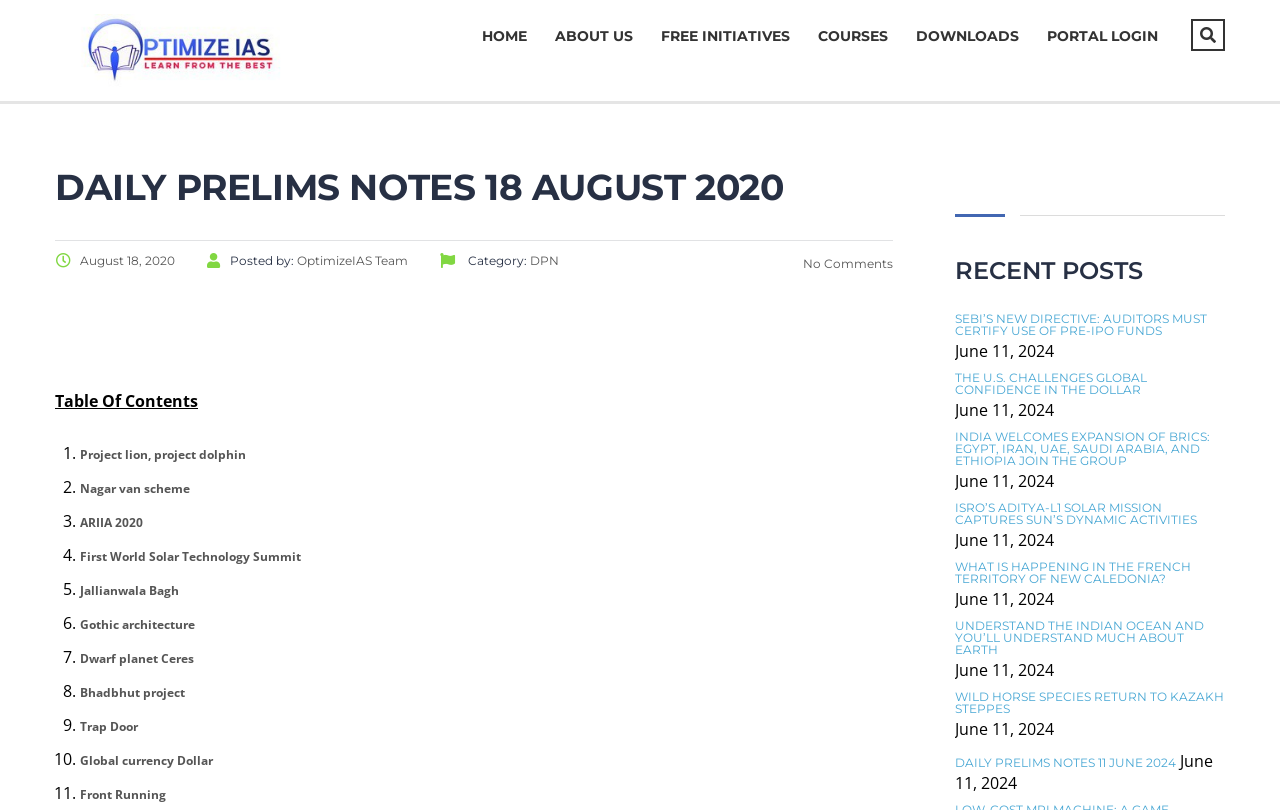How many list markers are there in the table of contents?
Please give a detailed and thorough answer to the question, covering all relevant points.

The number of list markers can be counted by looking at the list marker elements '1.', '2.', ..., '11.' which are located below the static text element 'Table Of Contents'.